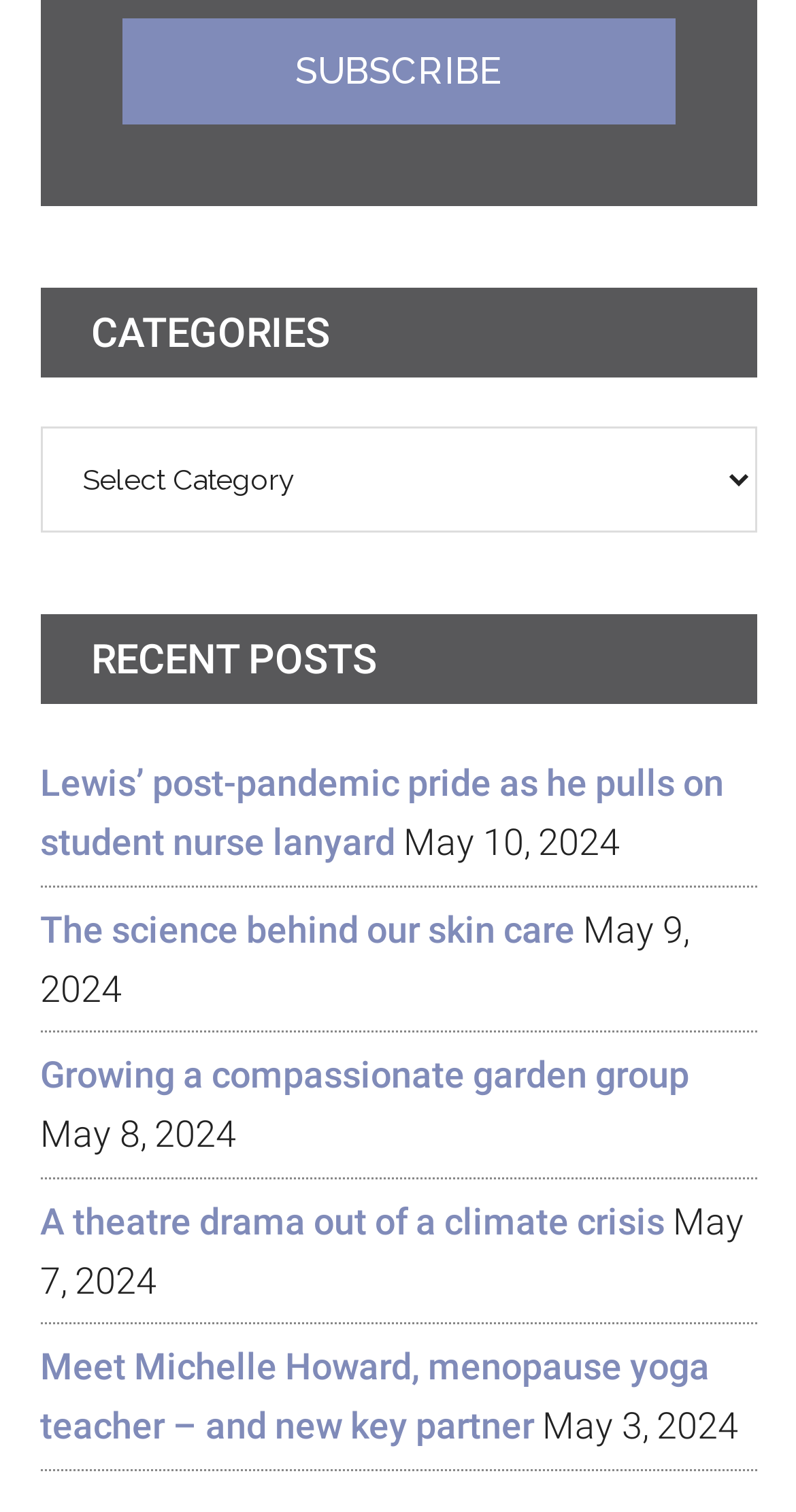Use a single word or phrase to answer this question: 
Is the subscription button enabled?

Yes